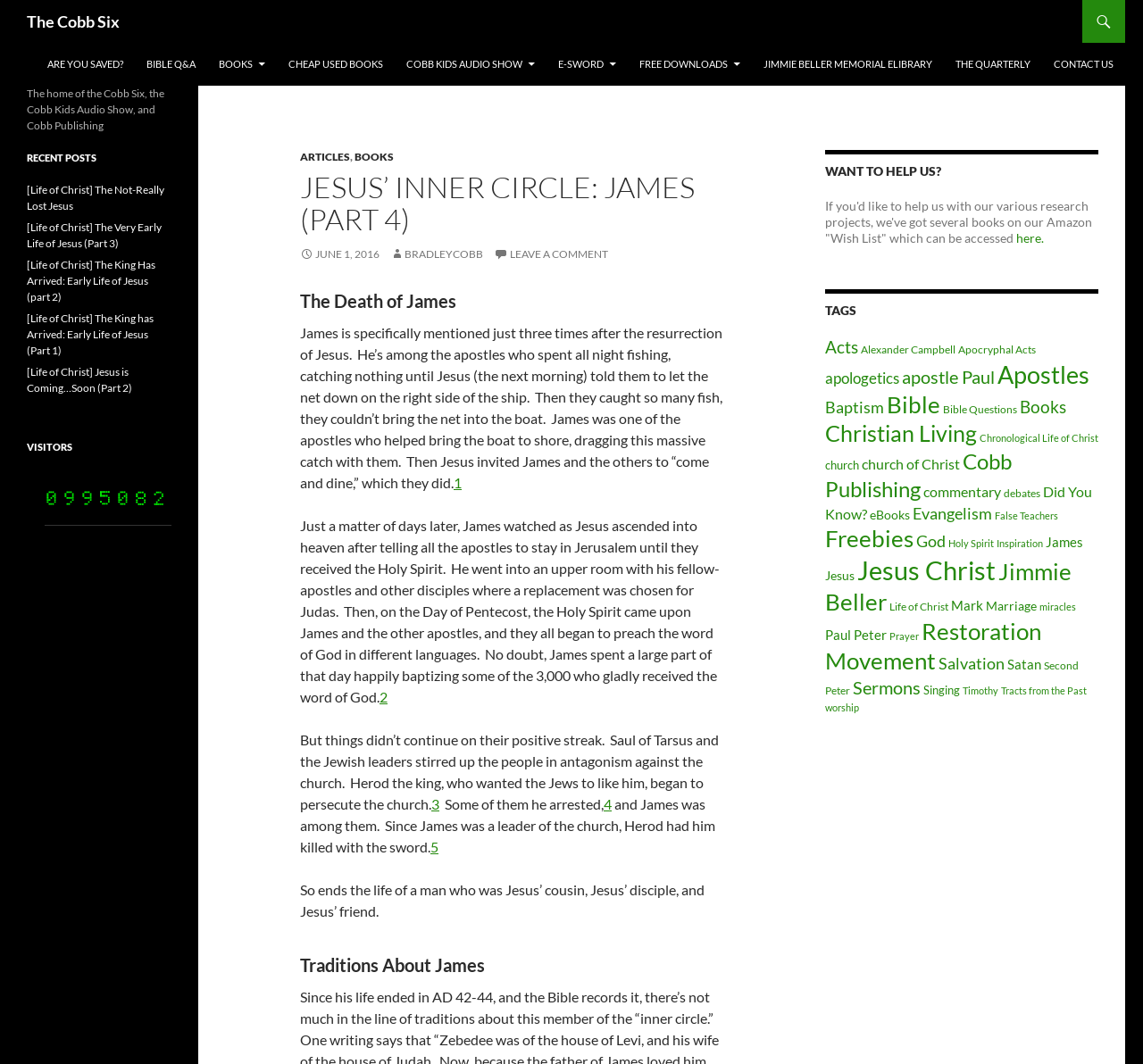Explain the webpage in detail, including its primary components.

The webpage is about Jesus' inner circle, specifically focusing on James (Part 4). At the top, there is a heading "The Cobb Six" and a link to skip to the content. Below that, there are several links to different sections, including "Are You Saved?", "Bible Q&A", "Books", and more.

On the left side, there is a header section with links to "Articles", "Books", and other categories. Below that, there is a heading "JESUS’ INNER CIRCLE: JAMES (PART 4)" followed by a link to the author's name and a timestamp.

The main content of the page is divided into sections, including "The Death of James" and "Traditions About James". Each section contains paragraphs of text, with some links to references or additional information. There are also links to other related articles or topics, such as "Acts", "Apostles", and "Bible Questions".

On the right side, there is a complementary section with a heading "WANT TO HELP US?" and a paragraph of text about helping with research projects. Below that, there is a list of tags, including "Acts", "Alexander Campbell", "Apologetics", and many others. Each tag has a link to related articles or topics.

Overall, the webpage appears to be a blog or article about Jesus' inner circle, with a focus on James, and includes links to related topics and resources.